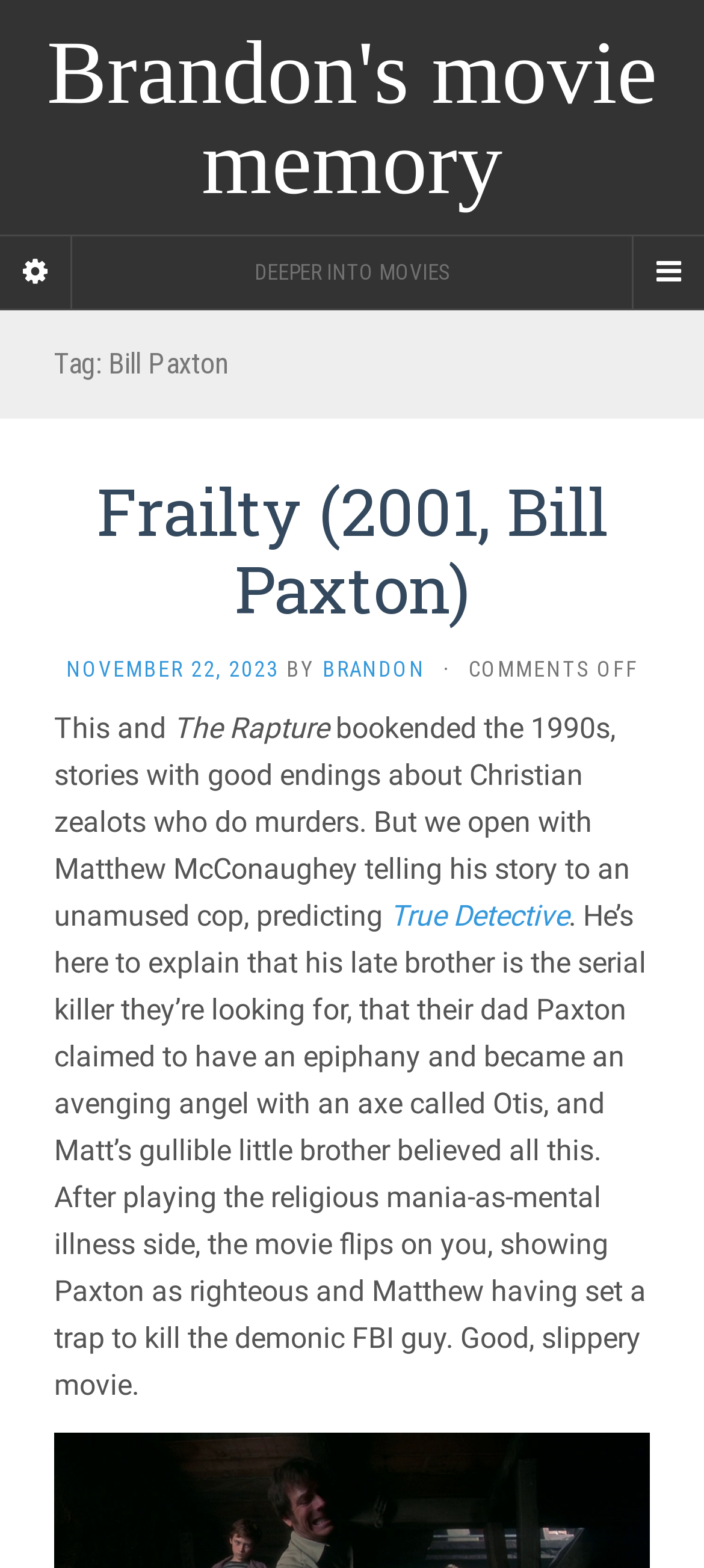Please give a short response to the question using one word or a phrase:
Who is the author of the article?

Brandon